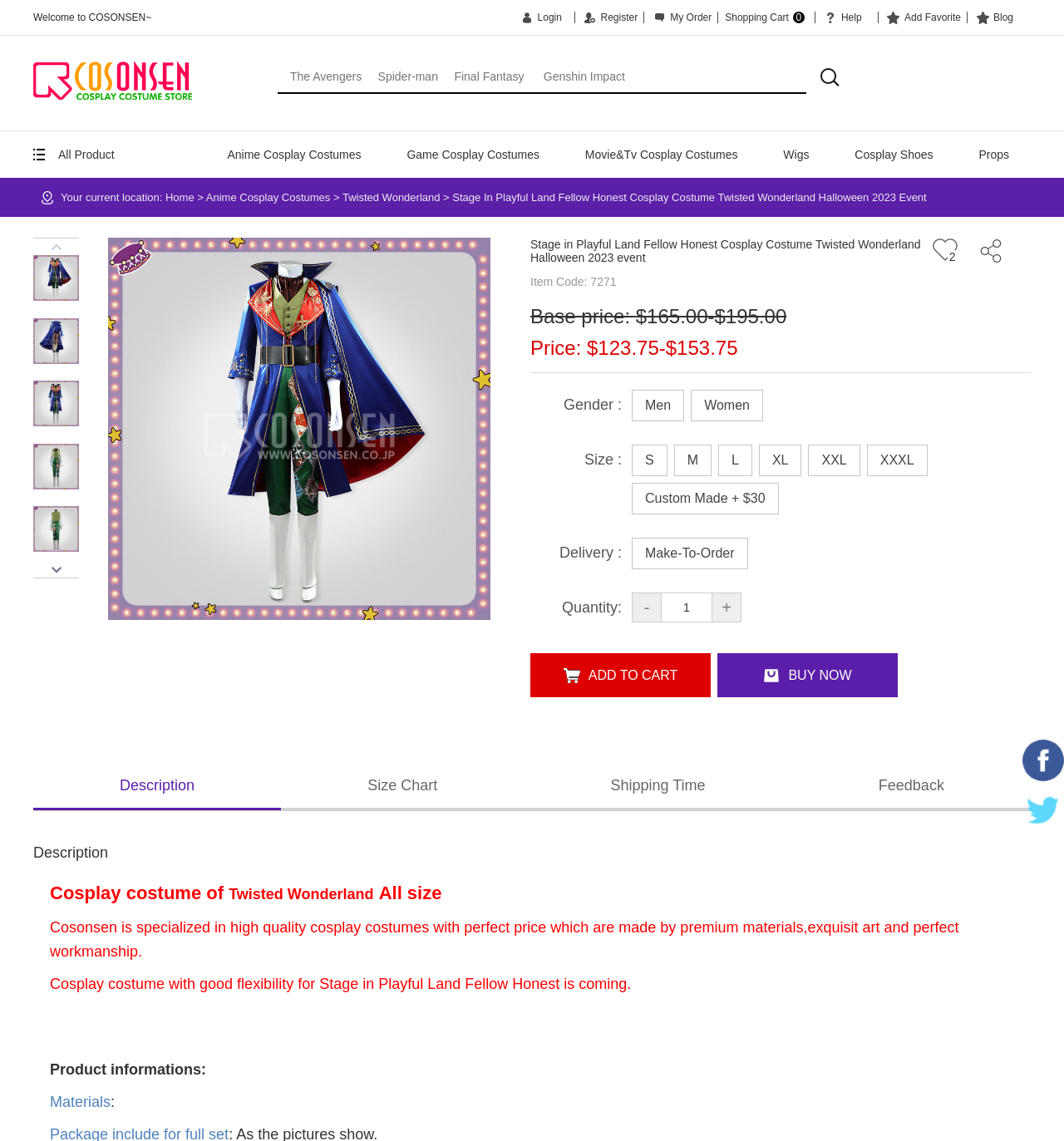Determine the coordinates of the bounding box that should be clicked to complete the instruction: "Login to your account". The coordinates should be represented by four float numbers between 0 and 1: [left, top, right, bottom].

[0.487, 0.004, 0.534, 0.026]